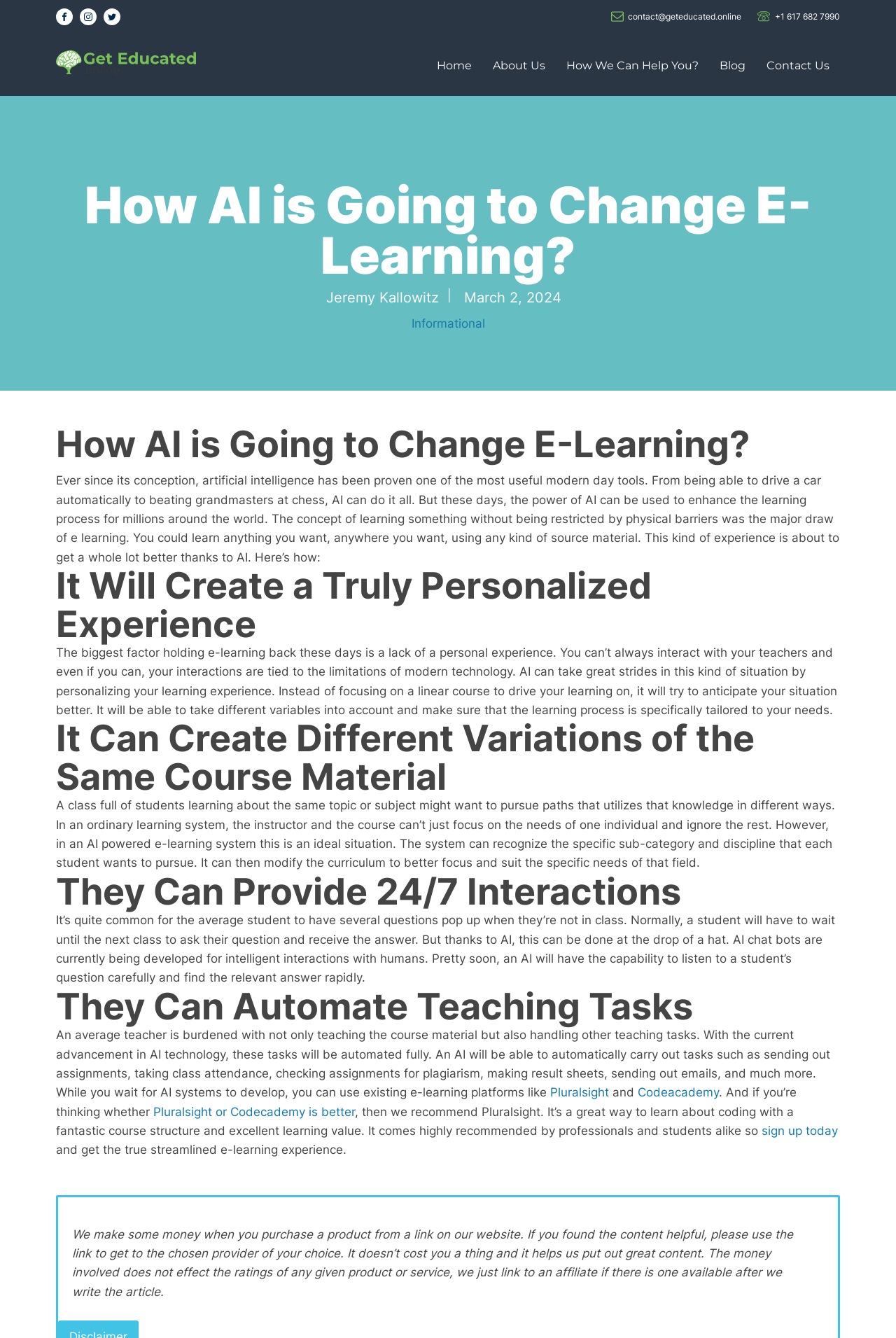Provide a comprehensive description of the webpage.

The webpage is about the impact of artificial intelligence on e-learning, with a focus on how AI can enhance the learning experience. At the top of the page, there are social media links to Facebook, Instagram, and Twitter, as well as a contact email and phone number. 

Below the social media links, there is a navigation menu with links to Home, About Us, How We Can Help You?, Blog, and Contact Us. 

The main content of the page is divided into sections, each with a heading and a block of text. The first section is an introduction to the concept of AI in e-learning, followed by sections on how AI can create a personalized experience, generate different variations of course material, provide 24/7 interactions, and automate teaching tasks. 

Throughout the article, there are links to external resources, such as Pluralsight and Codeacademy, which are e-learning platforms that utilize AI. The article concludes with a recommendation to sign up for Pluralsight and a note about affiliate links. 

At the very bottom of the page, there is a disclaimer about affiliate links and how they do not affect the ratings of products or services.